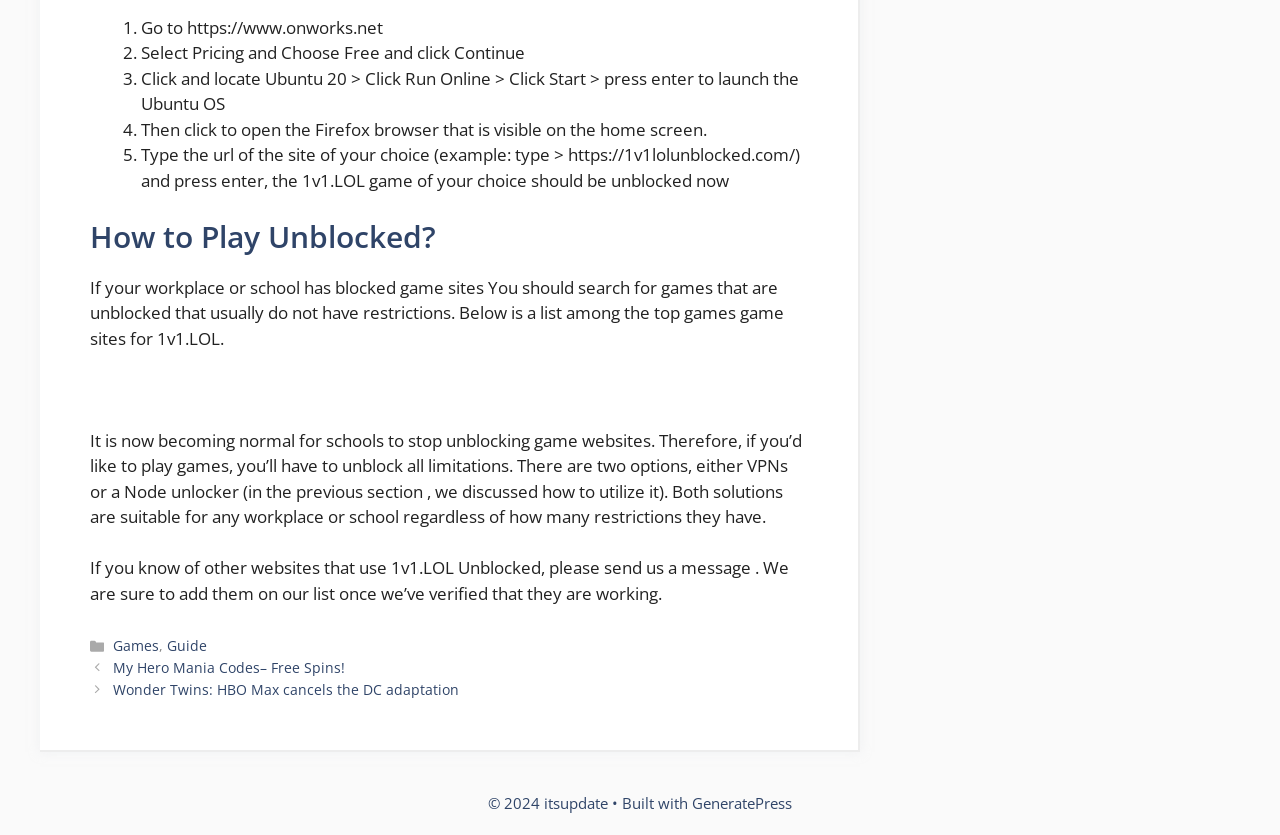Please answer the following query using a single word or phrase: 
What is the first step to play unblocked games?

Go to https://www.onworks.net